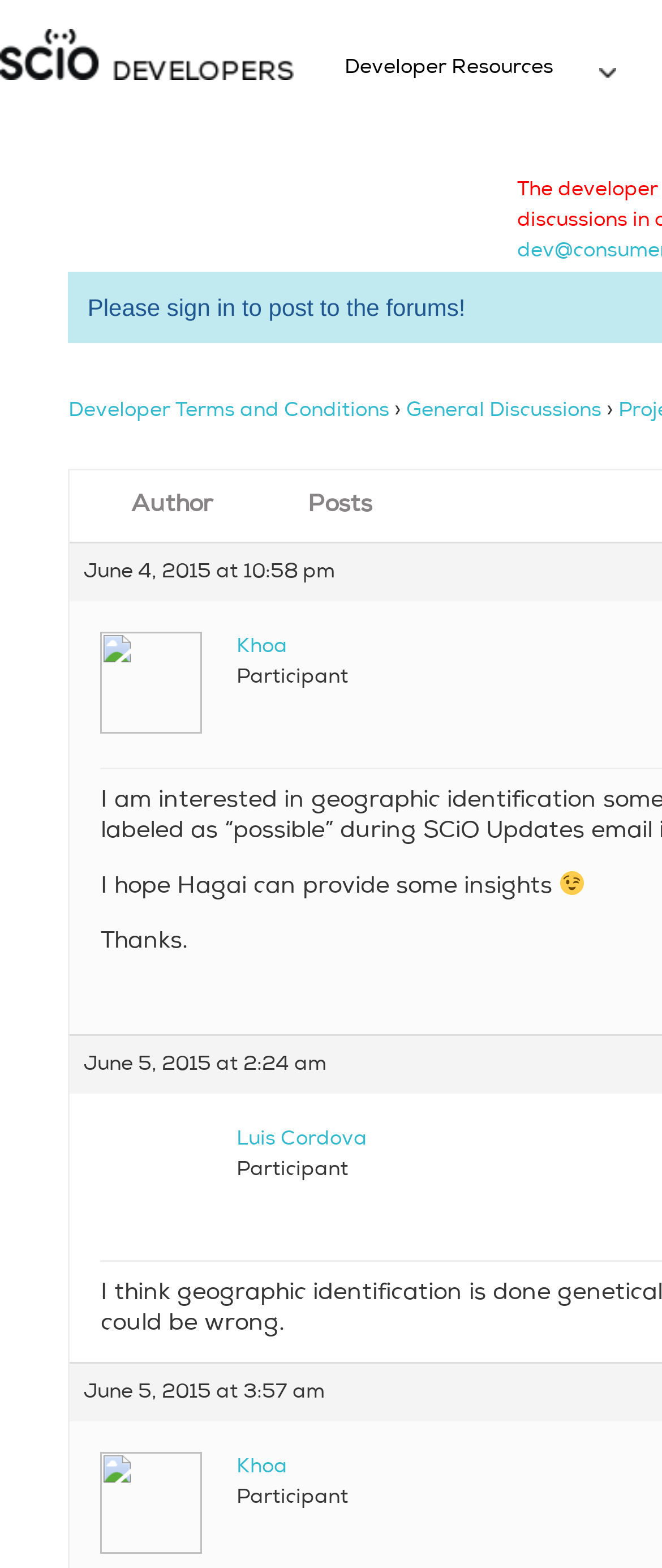Provide a one-word or short-phrase response to the question:
What is the topic of the developer resources?

Geographic identification agricultural products